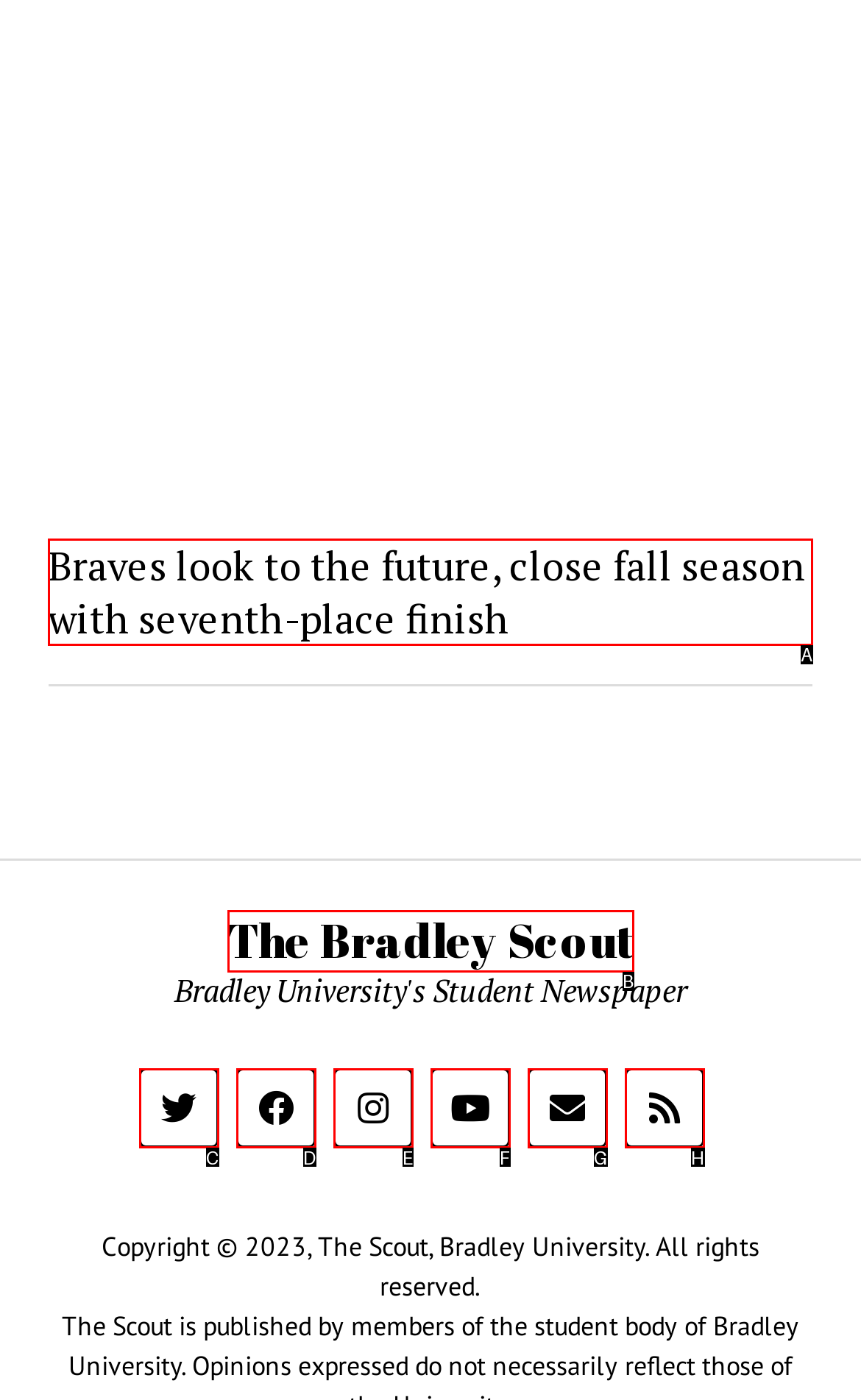Specify which element within the red bounding boxes should be clicked for this task: Read news about Braves Respond with the letter of the correct option.

A